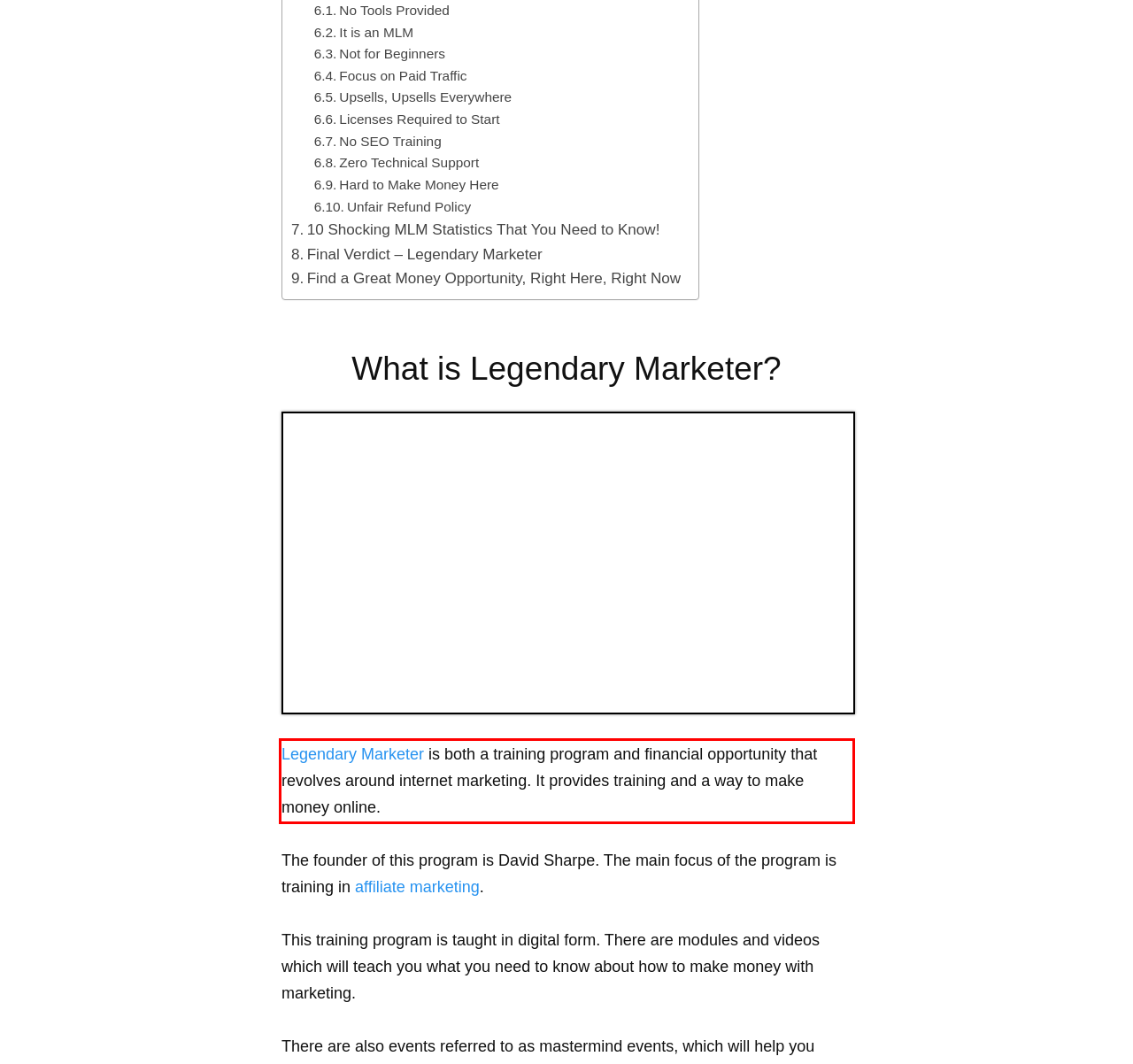You are presented with a webpage screenshot featuring a red bounding box. Perform OCR on the text inside the red bounding box and extract the content.

Legendary Marketer is both a training program and financial opportunity that revolves around internet marketing. It provides training and a way to make money online.